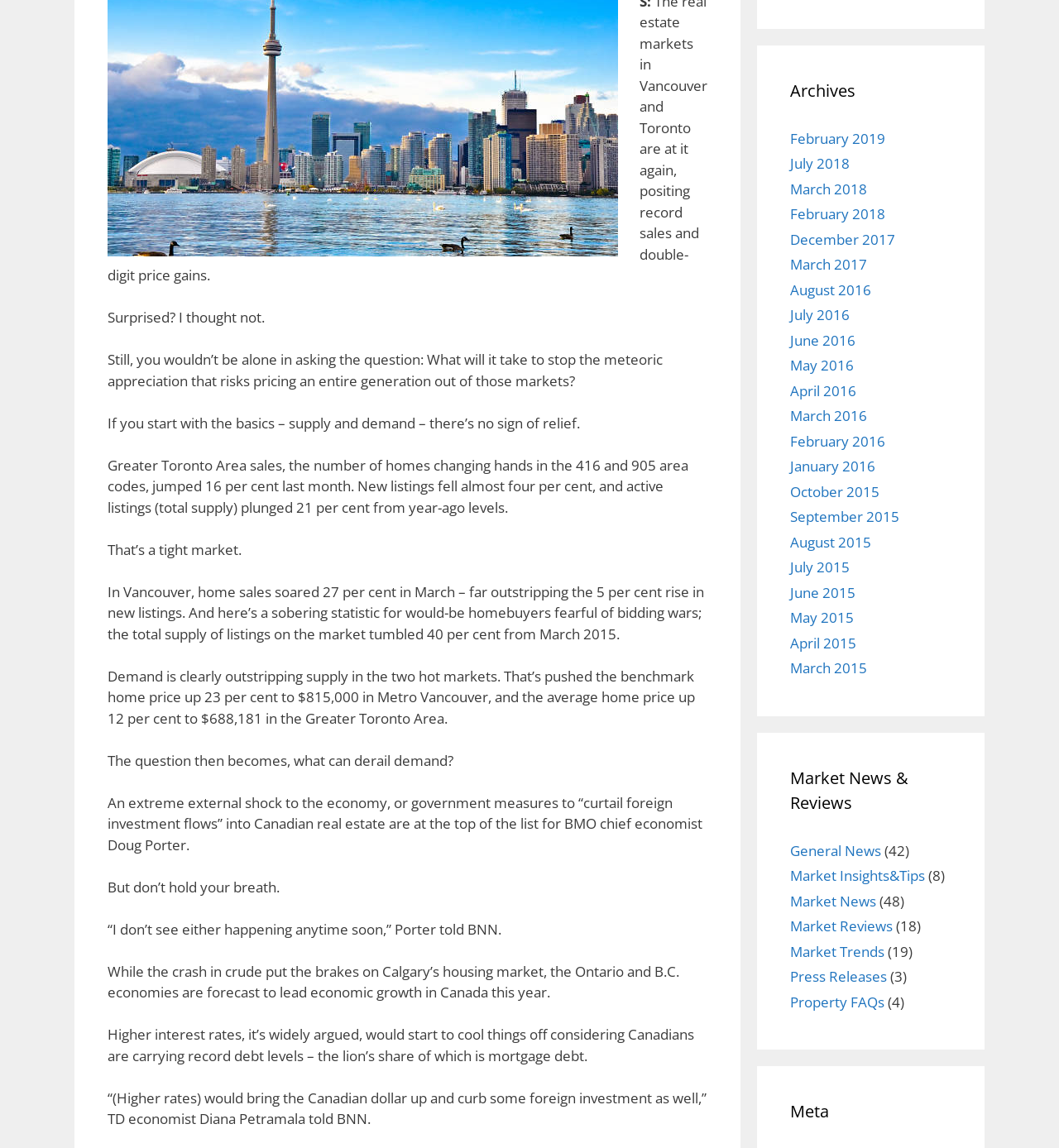Provide a brief response to the question using a single word or phrase: 
How many links are there under the 'Archives' section?

24